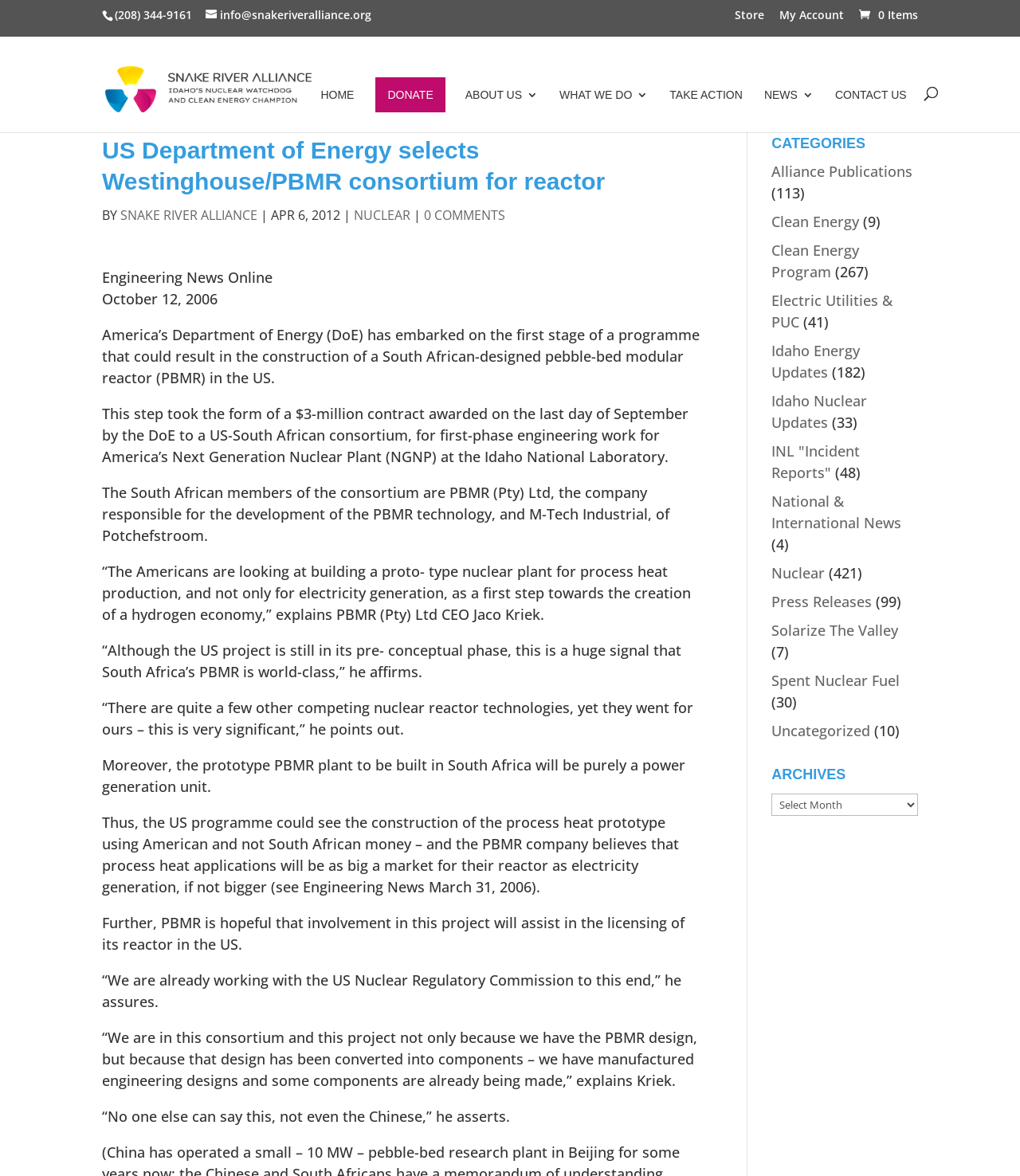Using the elements shown in the image, answer the question comprehensively: What is the name of the CEO mentioned in the article?

I found the name of the CEO mentioned in the article by looking at the content of the page, where I saw a quote from Jaco Kriek, the CEO of PBMR (Pty) Ltd.